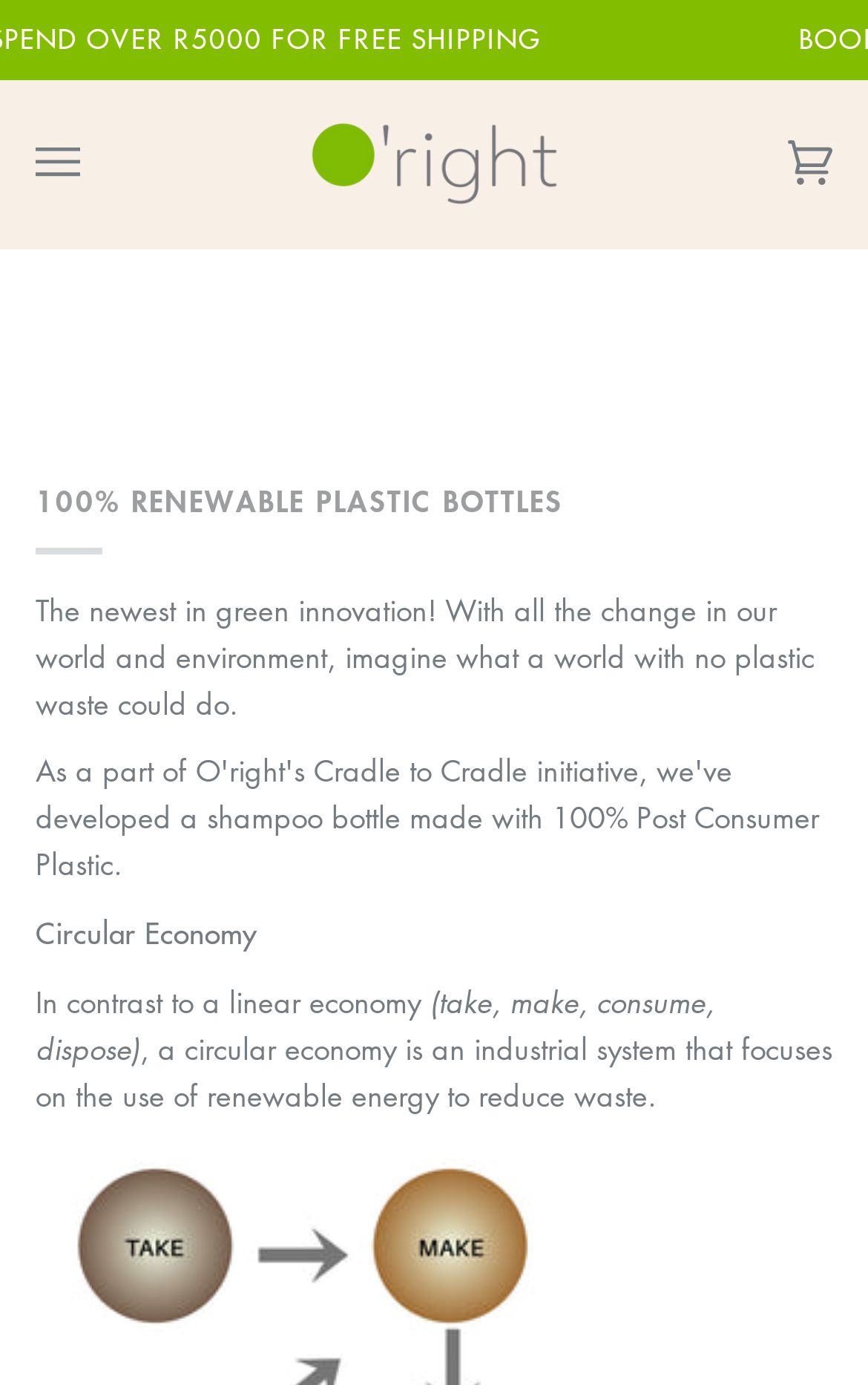Identify the bounding box for the UI element specified in this description: "aria-label="Open menu"". The coordinates must be four float numbers between 0 and 1, formatted as [left, top, right, bottom].

[0.041, 0.058, 0.195, 0.178]